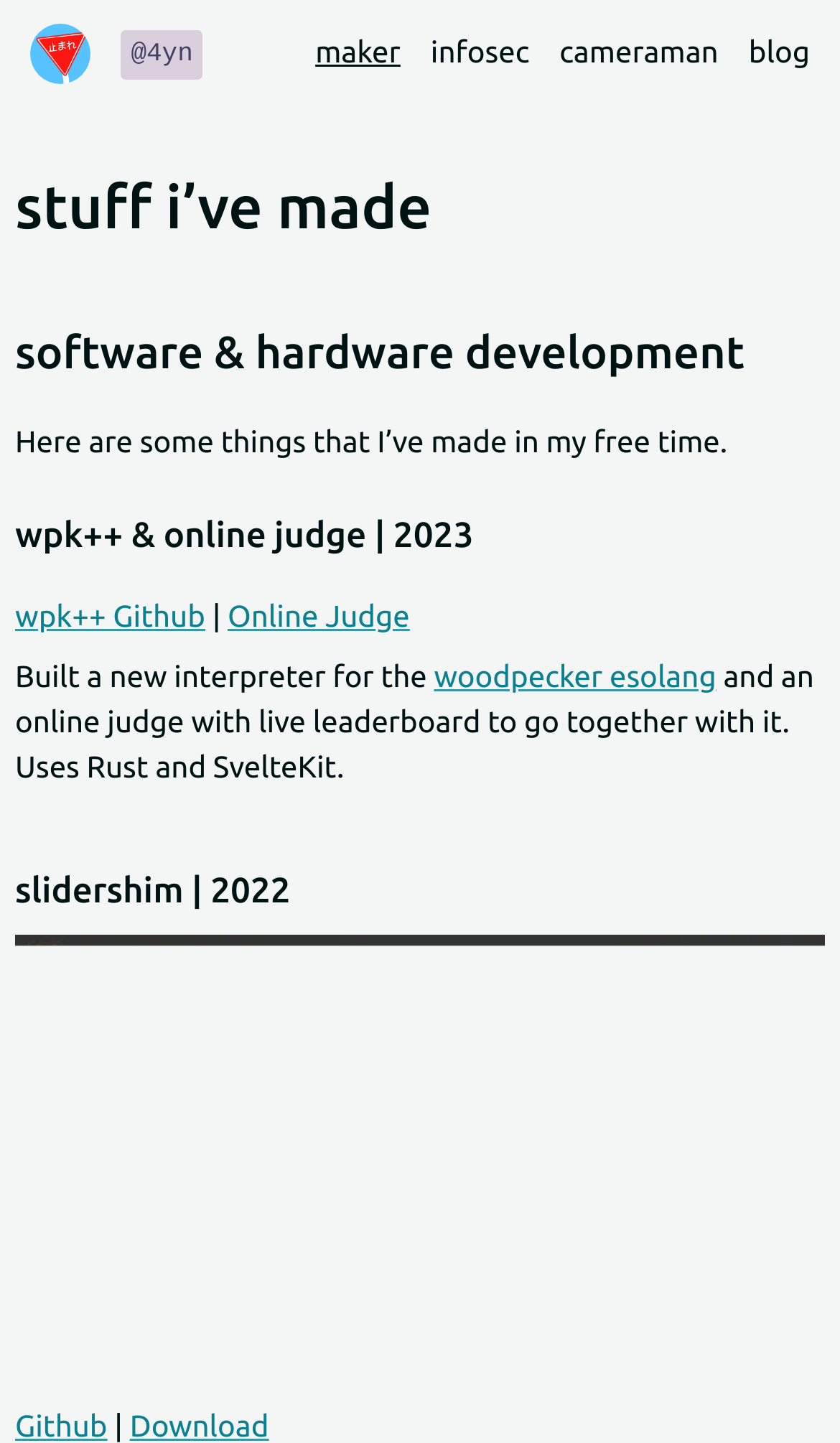Locate the bounding box coordinates of the element that needs to be clicked to carry out the instruction: "download slidershim". The coordinates should be given as four float numbers ranging from 0 to 1, i.e., [left, top, right, bottom].

[0.154, 0.976, 0.32, 1.0]